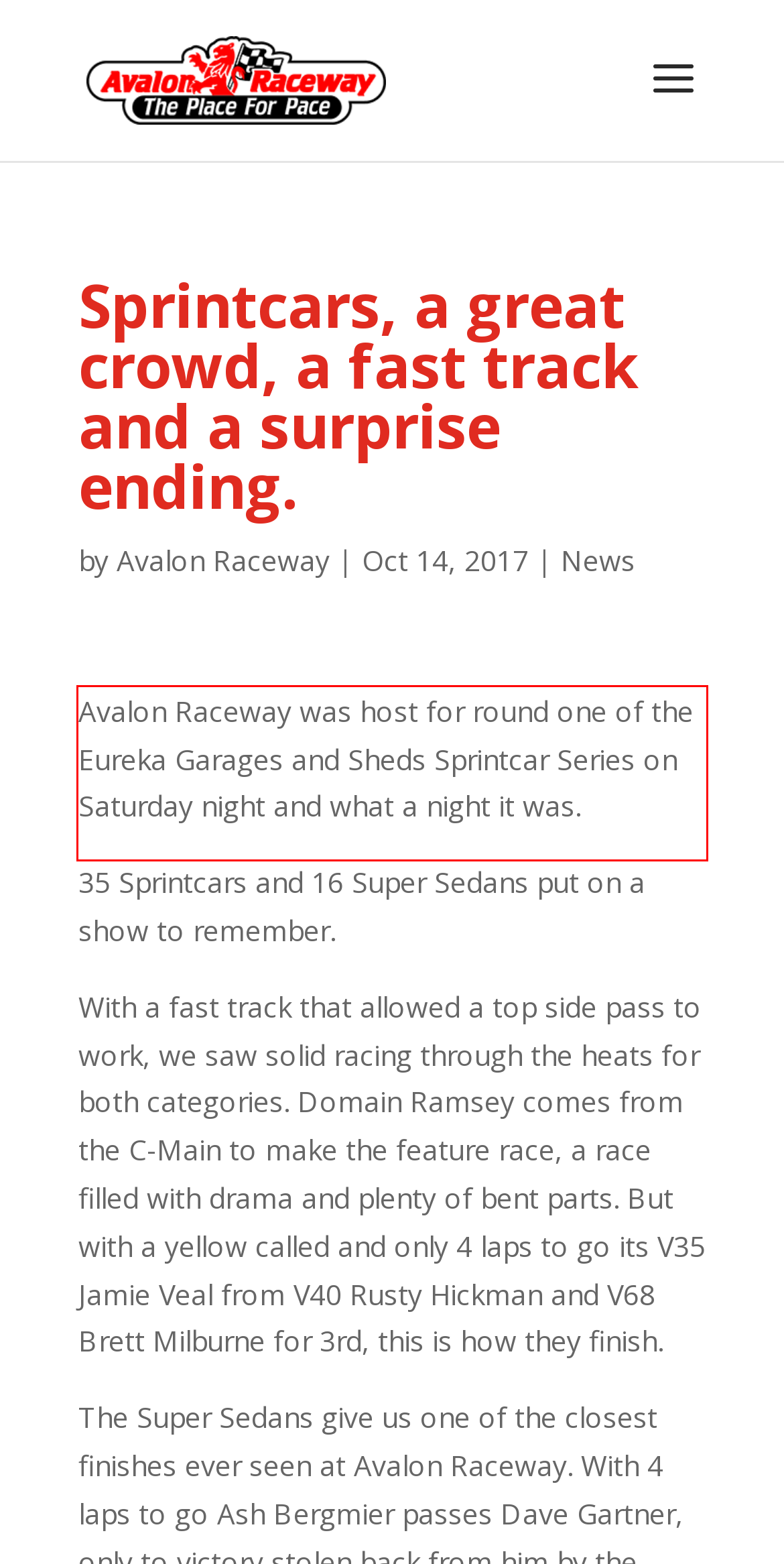Review the webpage screenshot provided, and perform OCR to extract the text from the red bounding box.

Avalon Raceway was host for round one of the Eureka Garages and Sheds Sprintcar Series on Saturday night and what a night it was.